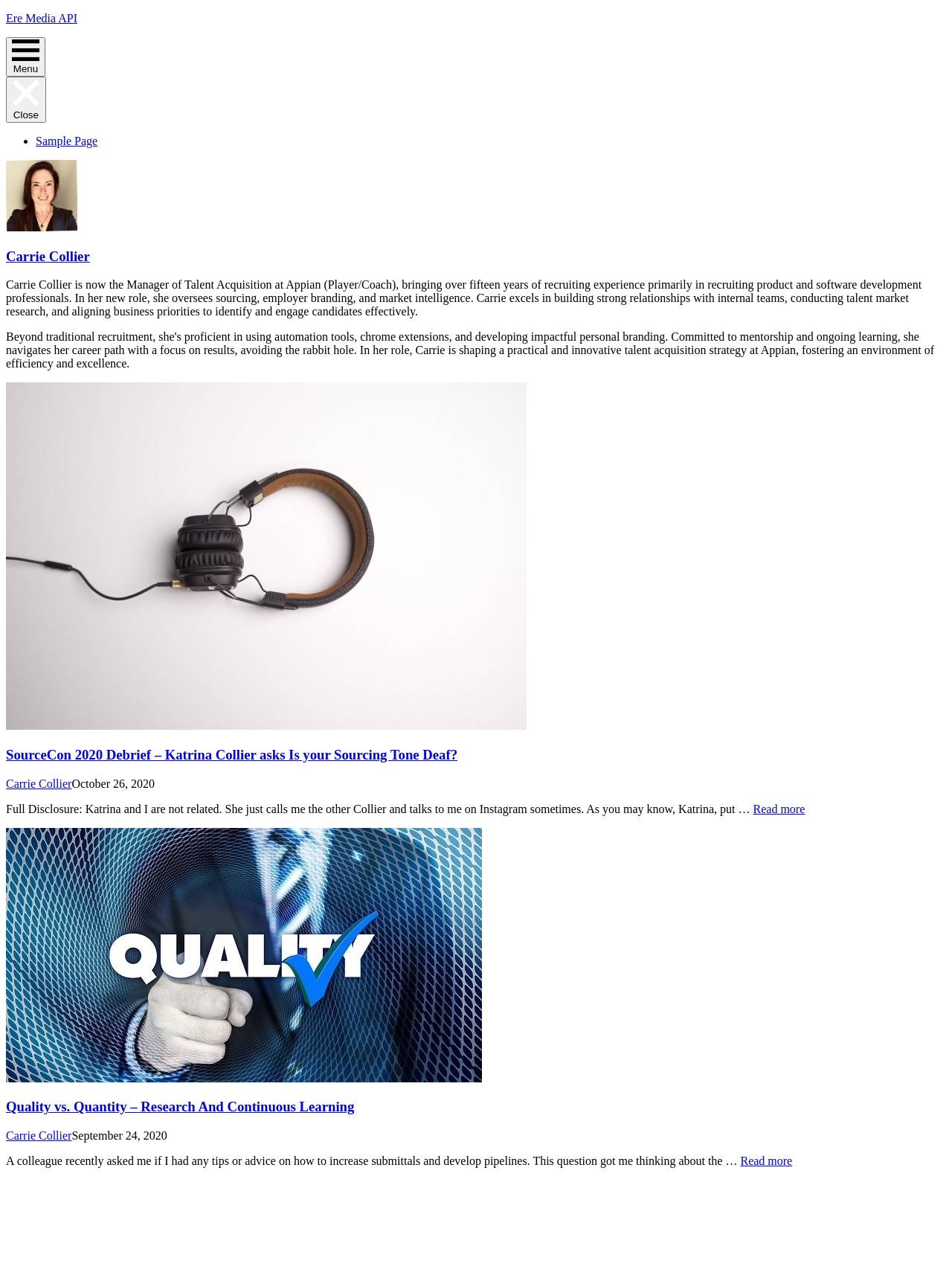Point out the bounding box coordinates of the section to click in order to follow this instruction: "Visit the 'Sample Page'".

[0.038, 0.105, 0.102, 0.115]